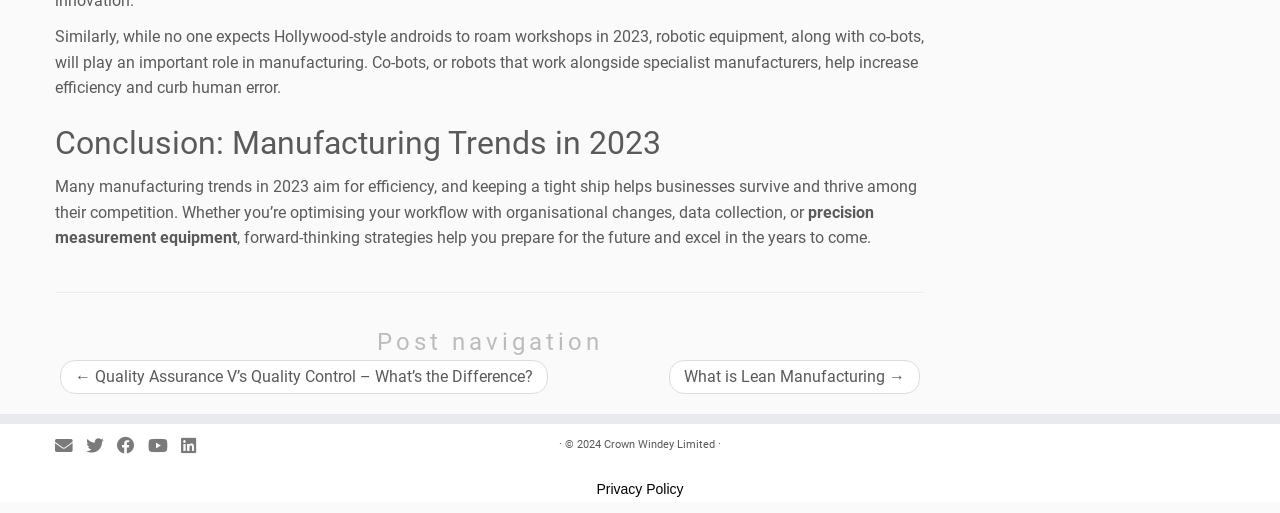Give a concise answer of one word or phrase to the question: 
What is the purpose of precision measurement equipment?

Optimising workflow